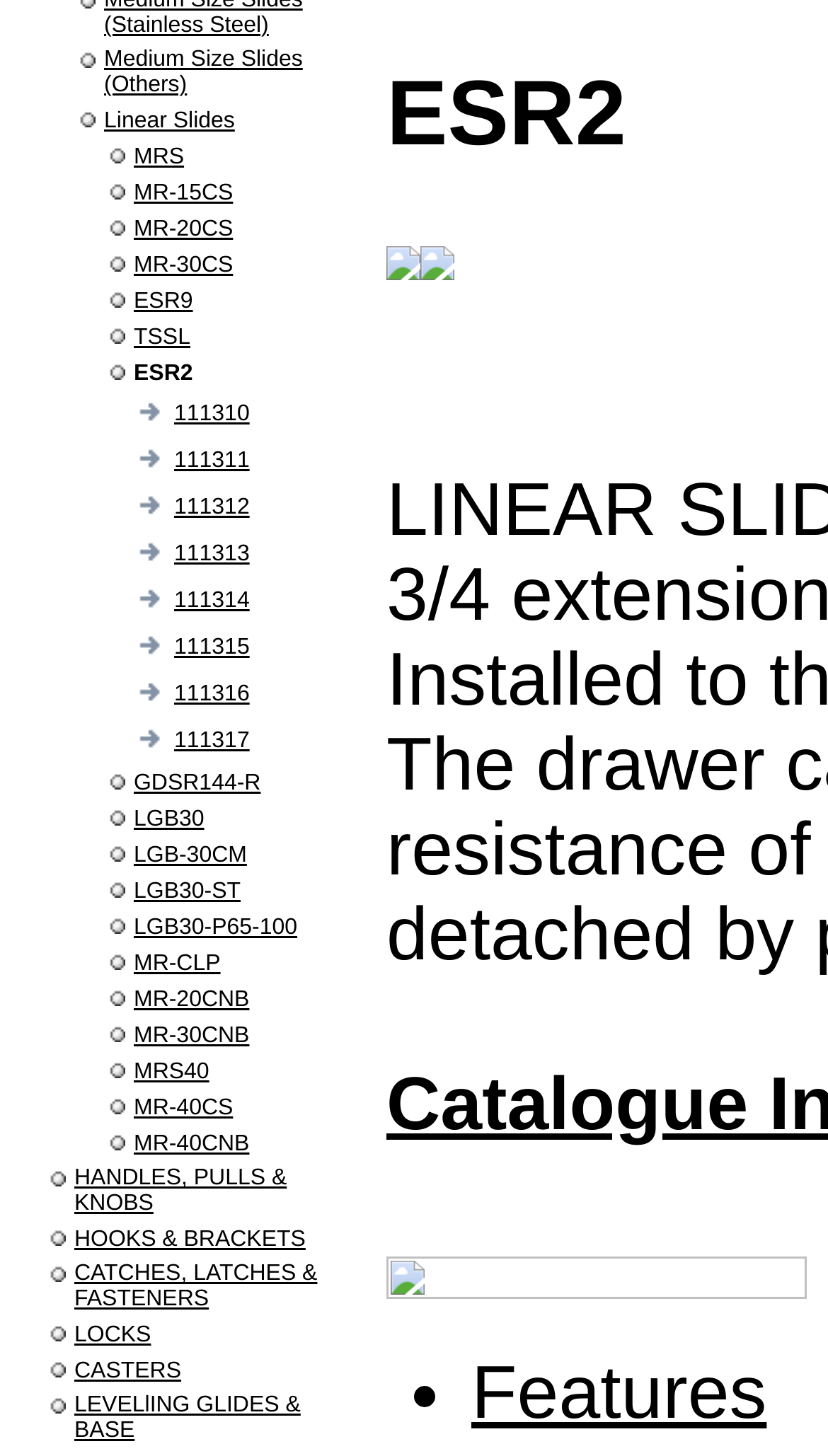Provide the bounding box coordinates in the format (top-left x, top-left y, bottom-right x, bottom-right y). All values are floating point numbers between 0 and 1. Determine the bounding box coordinate of the UI element described as: CATCHES, LATCHES & FASTENERS

[0.09, 0.866, 0.383, 0.901]